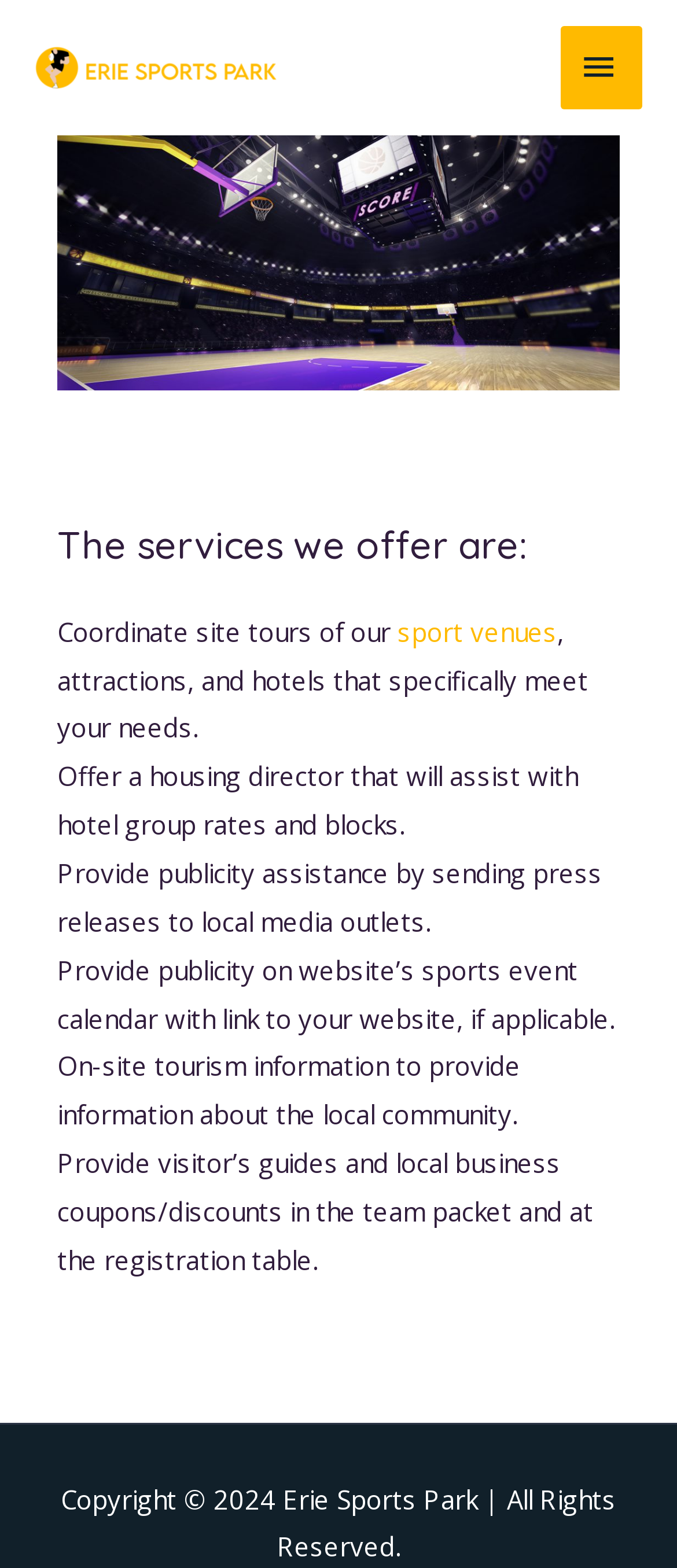What year is the copyright for?
Answer briefly with a single word or phrase based on the image.

2024